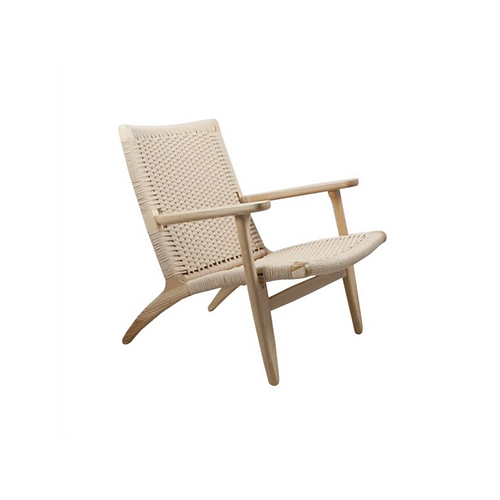Generate an elaborate caption that includes all aspects of the image.

The image features the Cavo lounge chair, an elegant piece of furniture designed for both comfort and style. This chair showcases a minimalist design with a solid beech wood frame and intricate hemp webbing, highlighting its natural aesthetic. Its relaxed posture makes it ideal for various settings, whether at a seaside resort or in the tranquility of your own home. The chair encourages leisure, inviting users to unwind with a good book or enjoy a peaceful moment. Priced at C$1,206.00, the Cavo lounge chair embodies a perfect blend of modern design and functionality, making it a versatile addition to any living space.